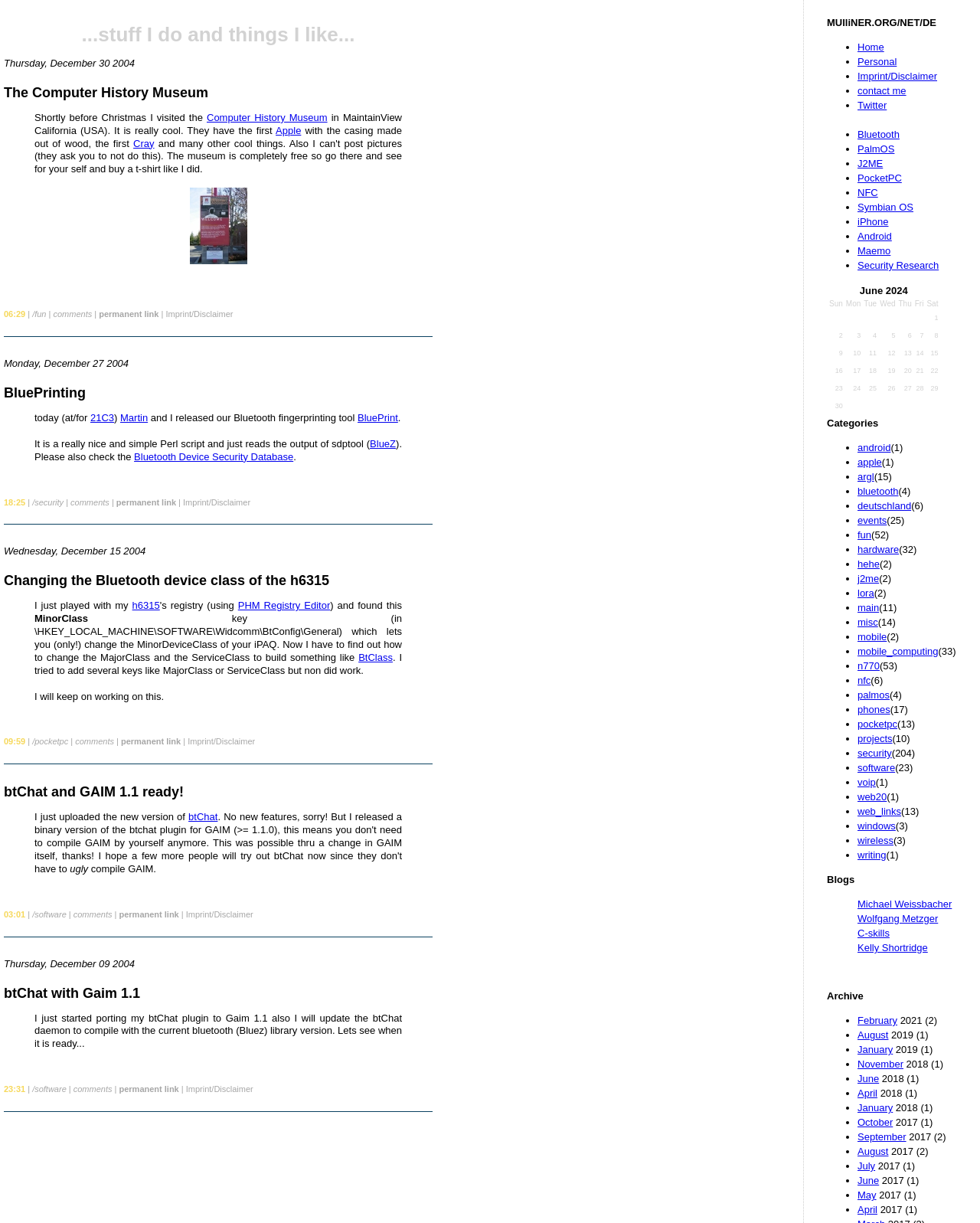What is the topic of research associated with this website?
Please ensure your answer is as detailed and informative as possible.

The webpage has a link to 'Security Research', indicating that the person associated with this website is involved in research related to security, possibly in the field of computer science or technology.